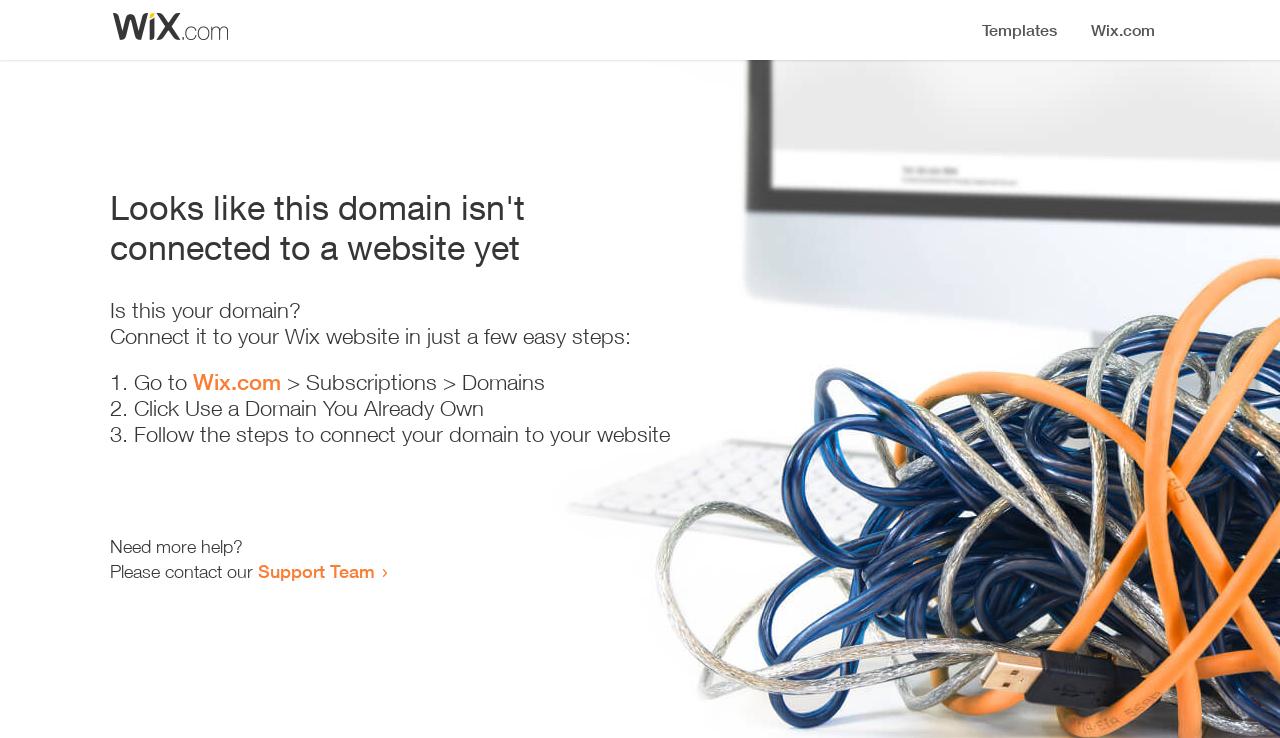Give a detailed account of the webpage, highlighting key information.

The webpage appears to be an error page, indicating that a domain is not connected to a website yet. At the top, there is a small image, followed by a heading that states the error message. Below the heading, there is a question "Is this your domain?" and a brief instruction on how to connect it to a Wix website in a few easy steps.

The instructions are presented in a numbered list, with three steps. The first step is to go to Wix.com, followed by a link to the website. The second step is to click "Use a Domain You Already Own", and the third step is to follow the instructions to connect the domain to the website.

At the bottom of the page, there is a message asking if the user needs more help, followed by an invitation to contact the Support Team, which is a clickable link. Overall, the page is simple and provides clear instructions on how to resolve the error.